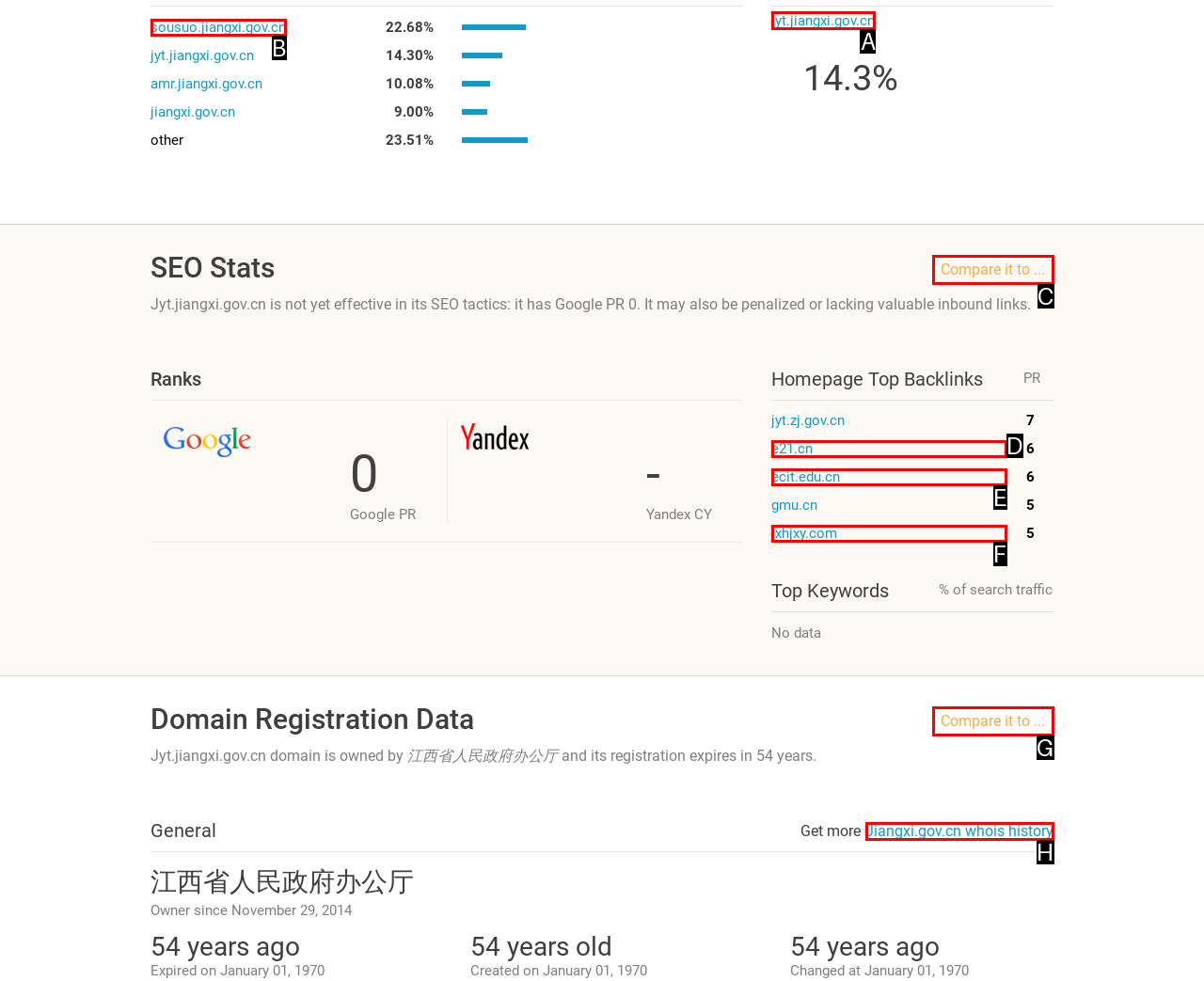Which HTML element should be clicked to complete the following task: Click on the link 'jyt.jiangxi.gov.cn'?
Answer with the letter corresponding to the correct choice.

A